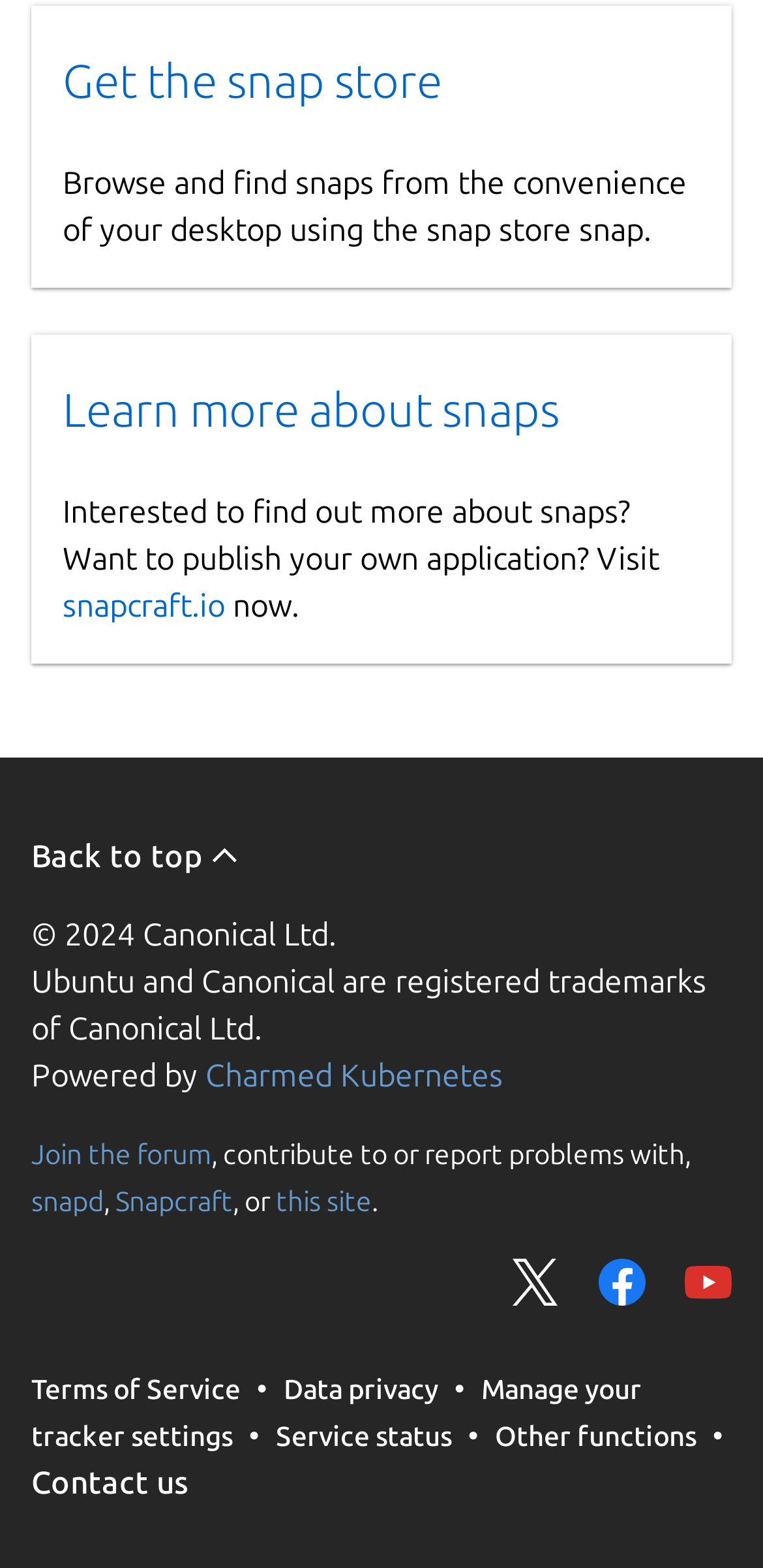Identify the bounding box coordinates for the UI element described as follows: "Manage your tracker settings". Ensure the coordinates are four float numbers between 0 and 1, formatted as [left, top, right, bottom].

[0.041, 0.873, 0.841, 0.926]